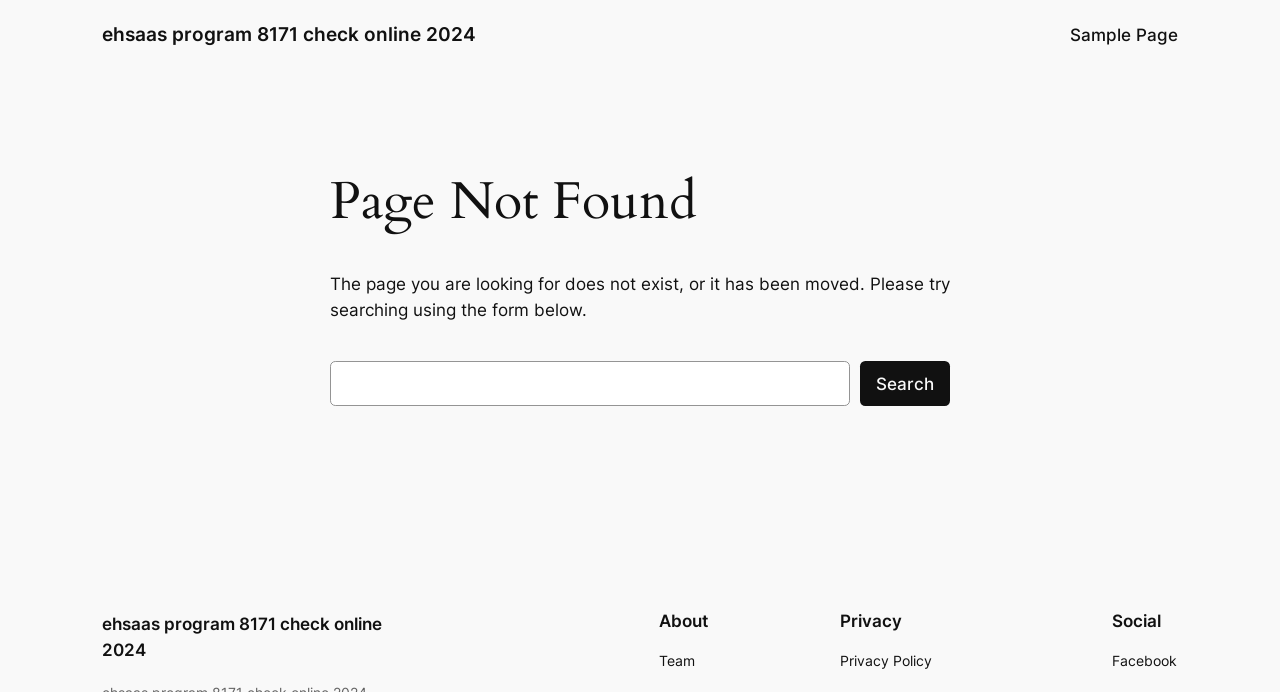Refer to the image and answer the question with as much detail as possible: What is the section below the search box?

Below the search box, there are three sections labeled 'About', 'Privacy', and 'Social', each with their own set of links. These sections likely provide information about the website's team, privacy policy, and social media presence.